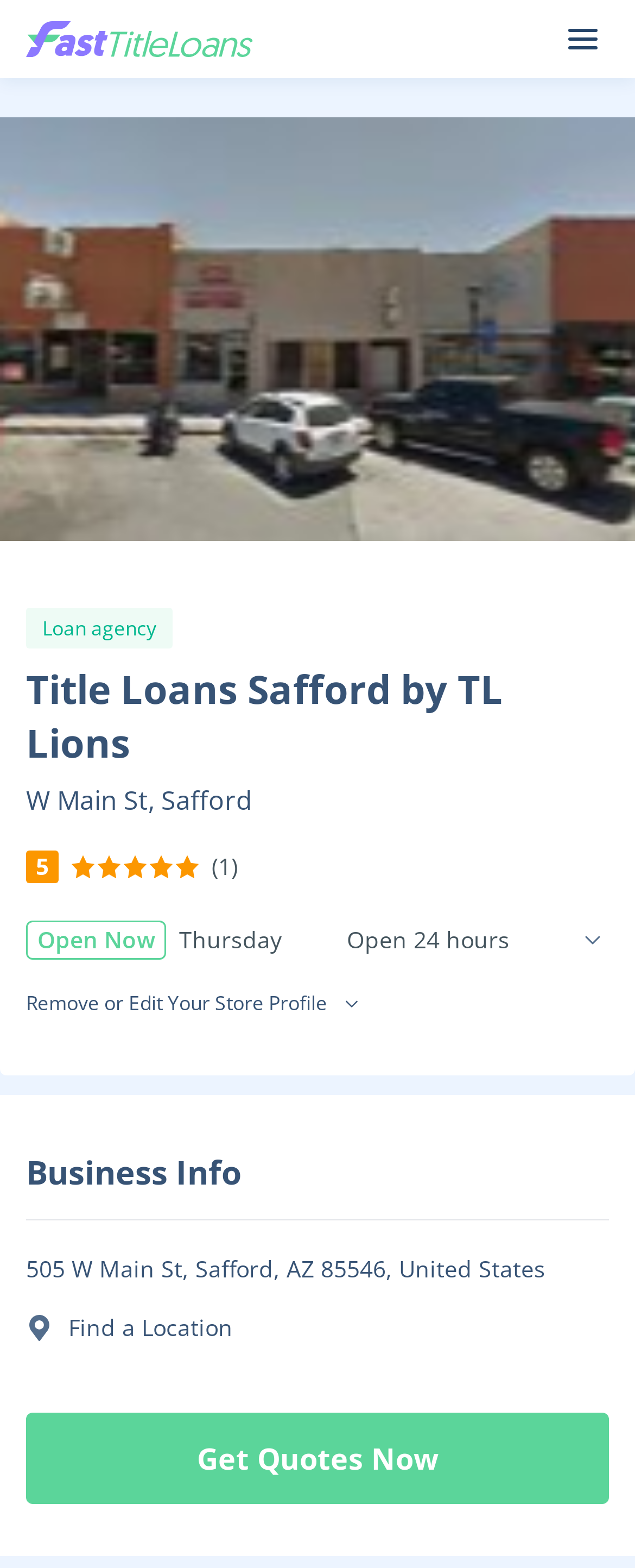Can you extract the primary headline text from the webpage?

Title Loans Safford by TL Lions
W Main St, Safford